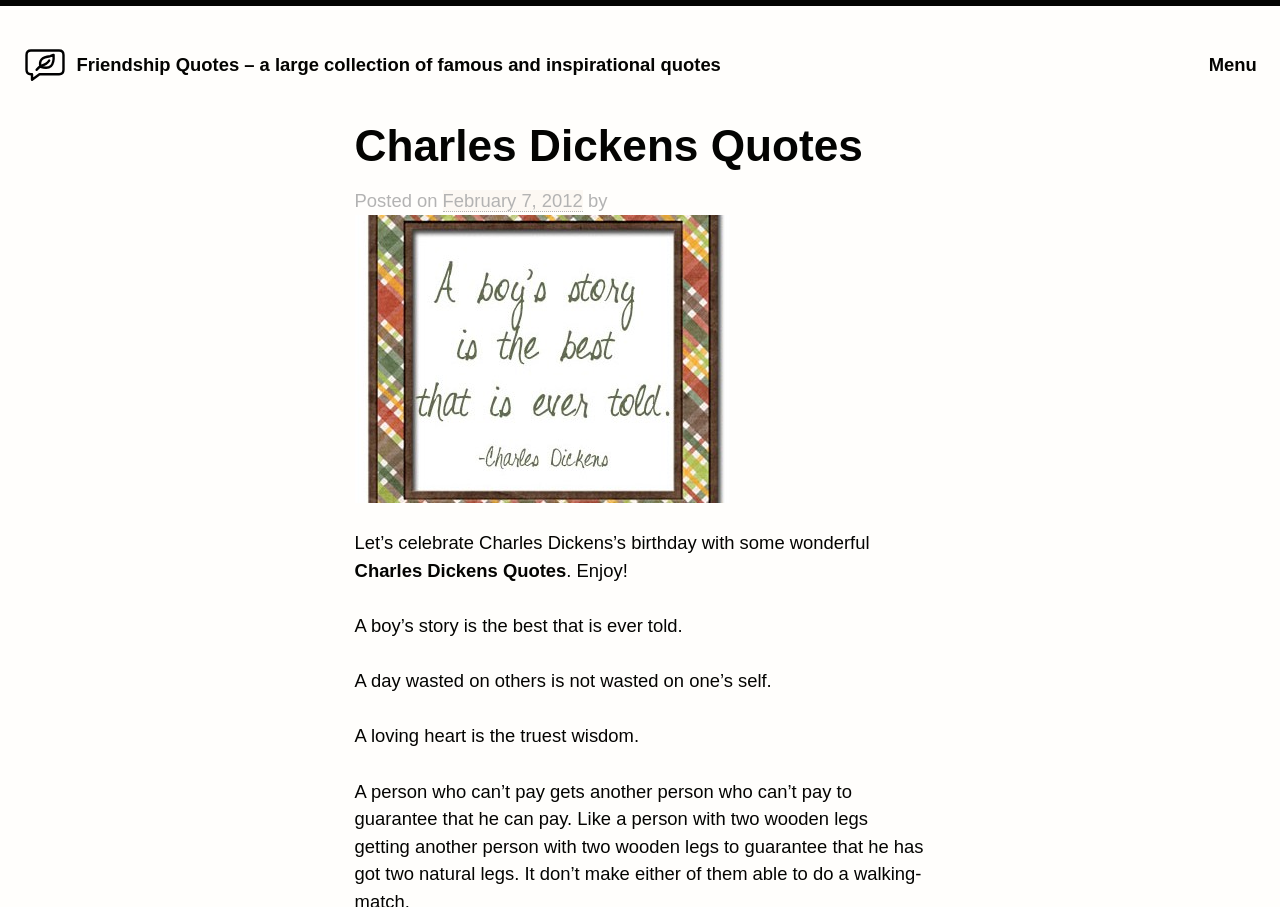What is the logo on the top left corner?
Answer the question based on the image using a single word or a brief phrase.

Susty WP logo